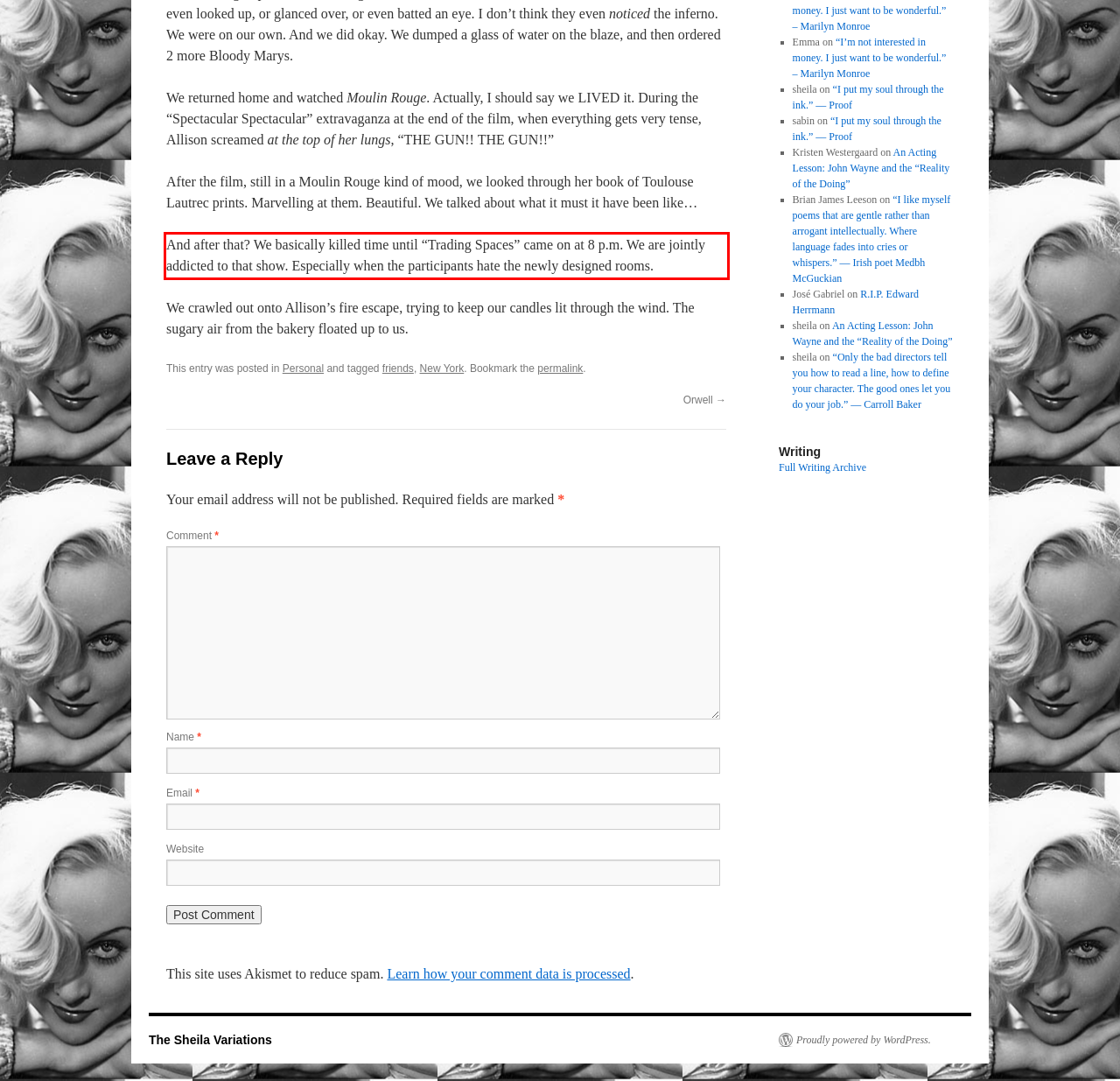With the given screenshot of a webpage, locate the red rectangle bounding box and extract the text content using OCR.

And after that? We basically killed time until “Trading Spaces” came on at 8 p.m. We are jointly addicted to that show. Especially when the participants hate the newly designed rooms.